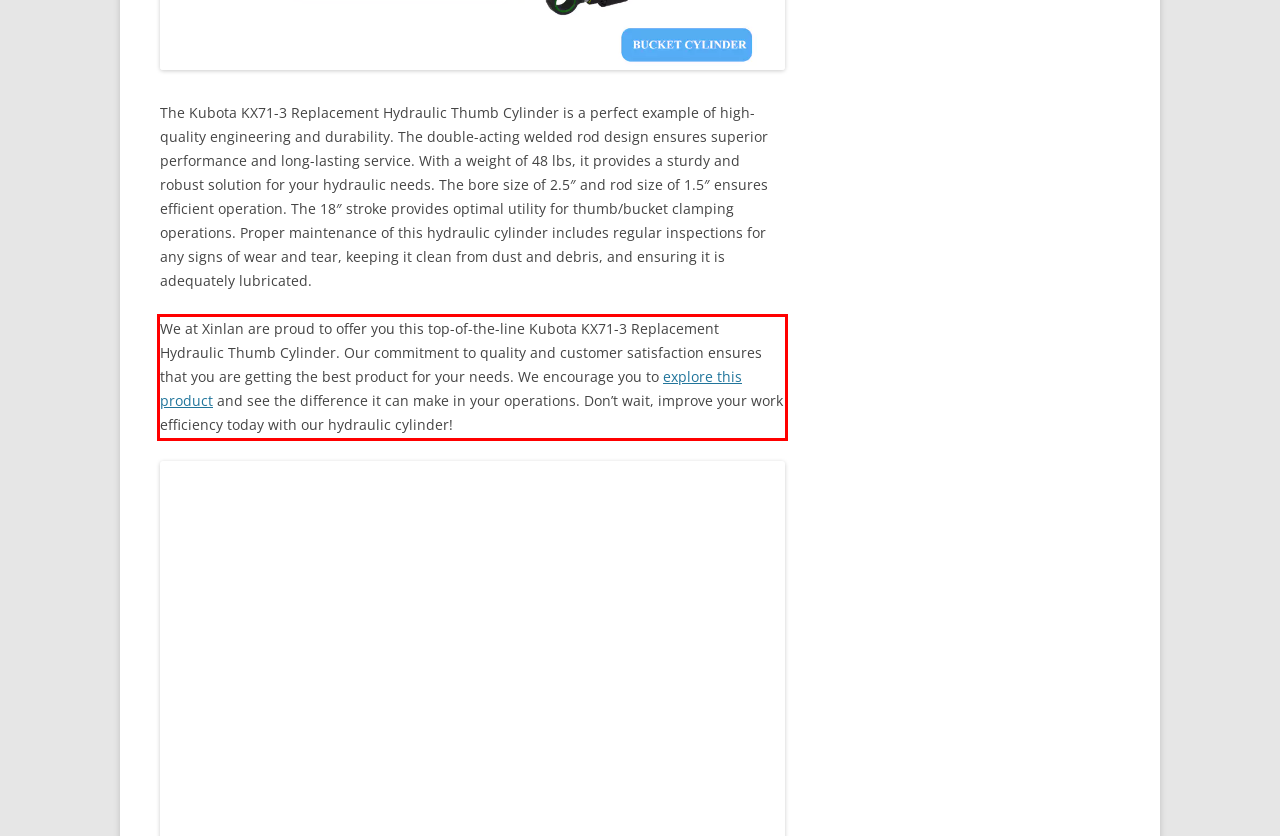Your task is to recognize and extract the text content from the UI element enclosed in the red bounding box on the webpage screenshot.

We at Xinlan are proud to offer you this top-of-the-line Kubota KX71-3 Replacement Hydraulic Thumb Cylinder. Our commitment to quality and customer satisfaction ensures that you are getting the best product for your needs. We encourage you to explore this product and see the difference it can make in your operations. Don’t wait, improve your work efficiency today with our hydraulic cylinder!